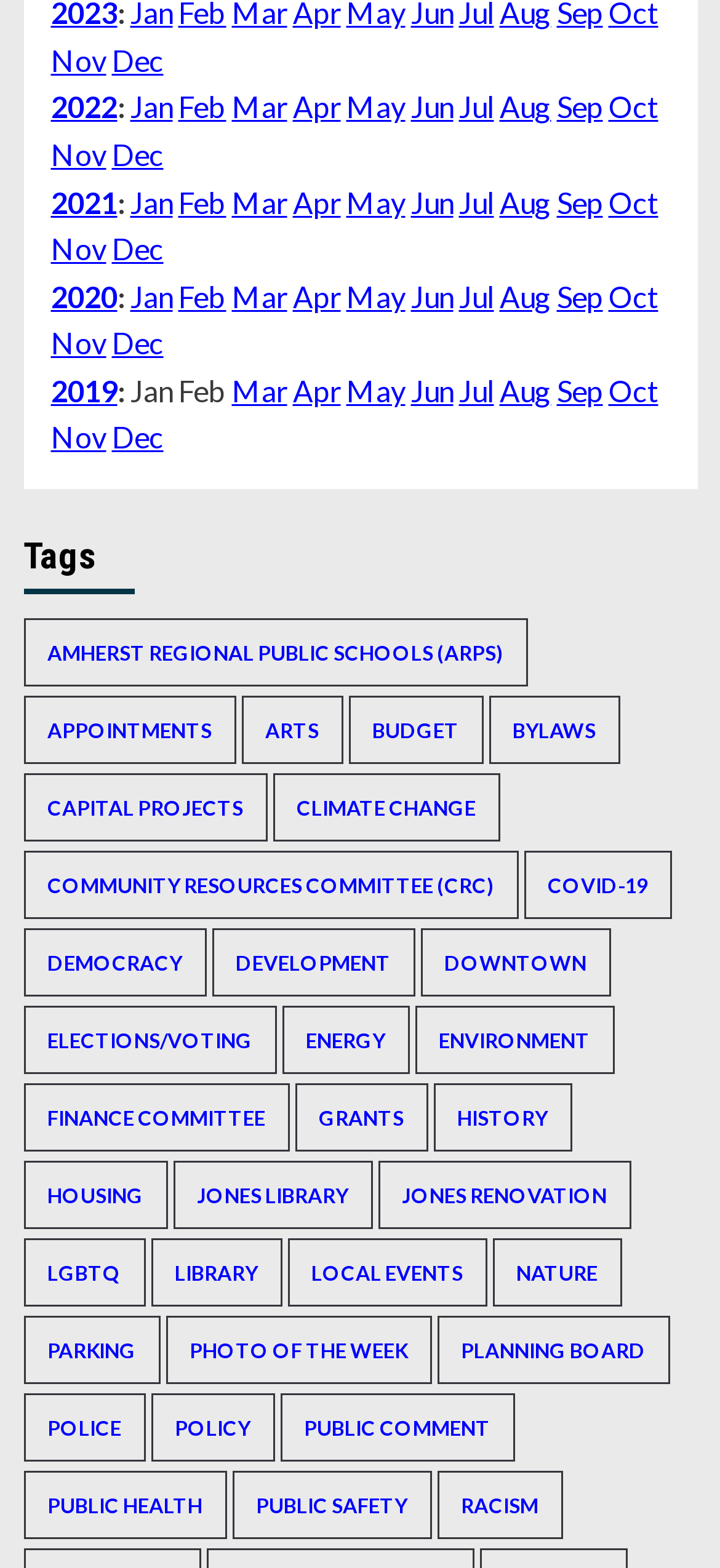Can you identify the bounding box coordinates of the clickable region needed to carry out this instruction: 'Explore 'COVID-19' topic'? The coordinates should be four float numbers within the range of 0 to 1, stated as [left, top, right, bottom].

[0.727, 0.543, 0.932, 0.586]